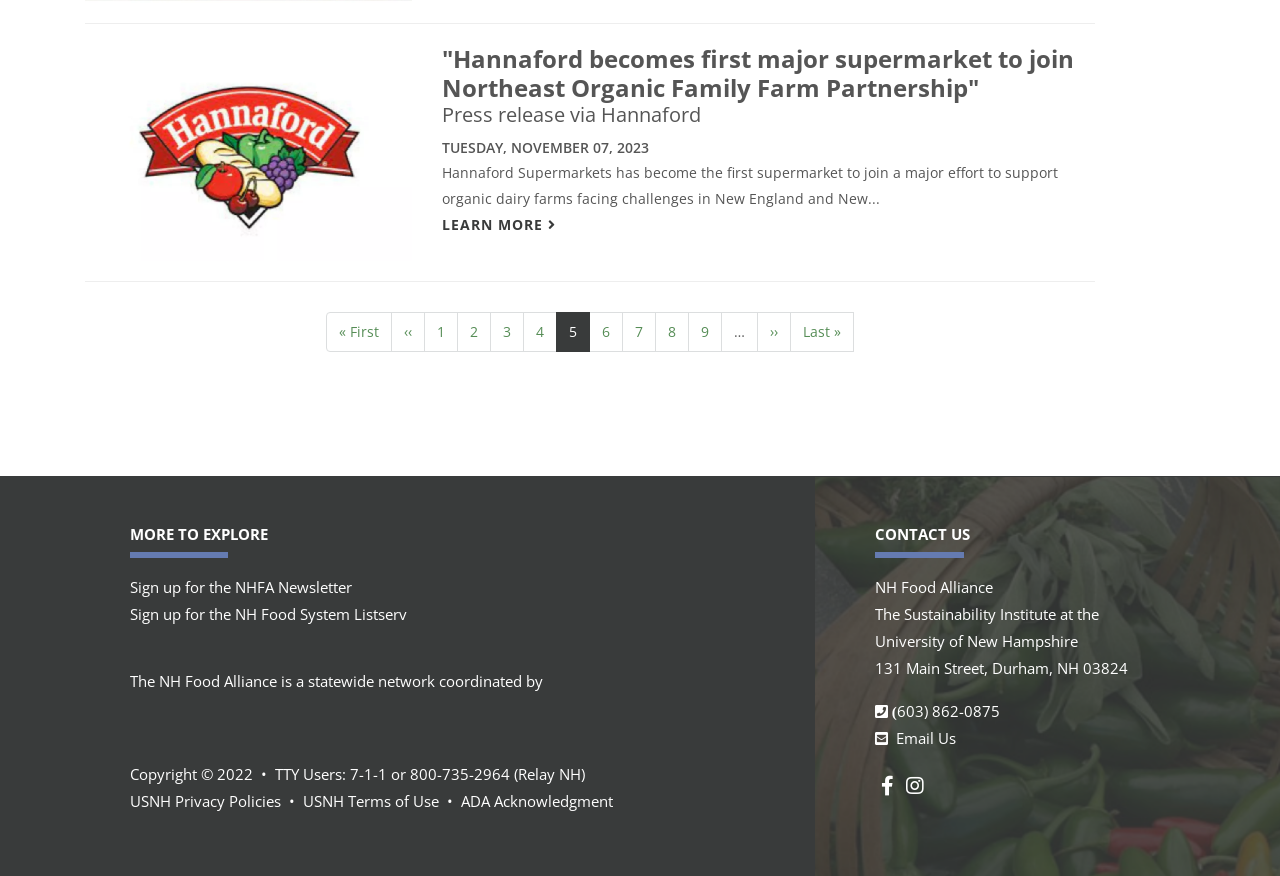Kindly provide the bounding box coordinates of the section you need to click on to fulfill the given instruction: "Visit the 'About' page".

None